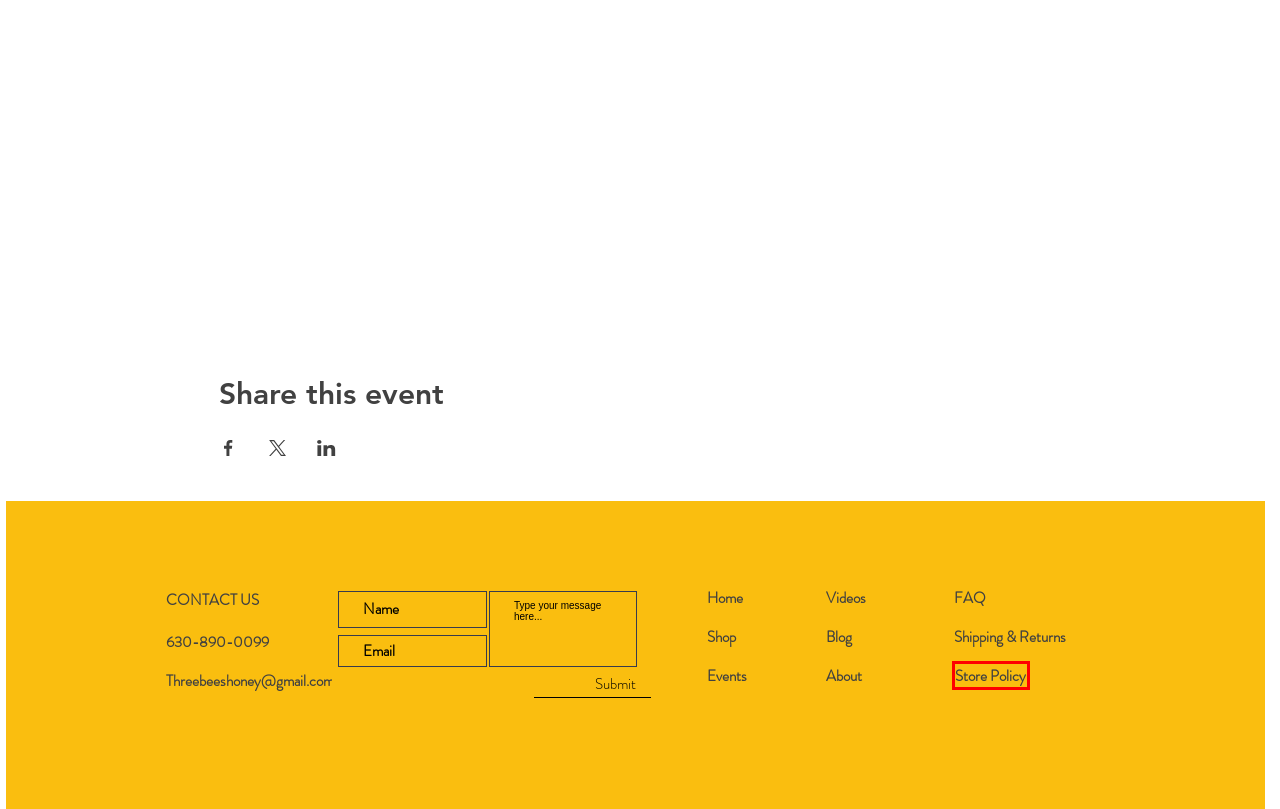Consider the screenshot of a webpage with a red bounding box around an element. Select the webpage description that best corresponds to the new page after clicking the element inside the red bounding box. Here are the candidates:
A. About | Three Bees
B. Return & Exchange Policy | Three Bees
C. Classes | Three Bees
D. Store policy | Three Bees
E. Blog | Three Bees
F. FAQ | Three Bees
G. Local Honey | Three Bees | Bartlett Illinois Beekeeping Natural Products Beeswax
H. Videos | Three Bees

D